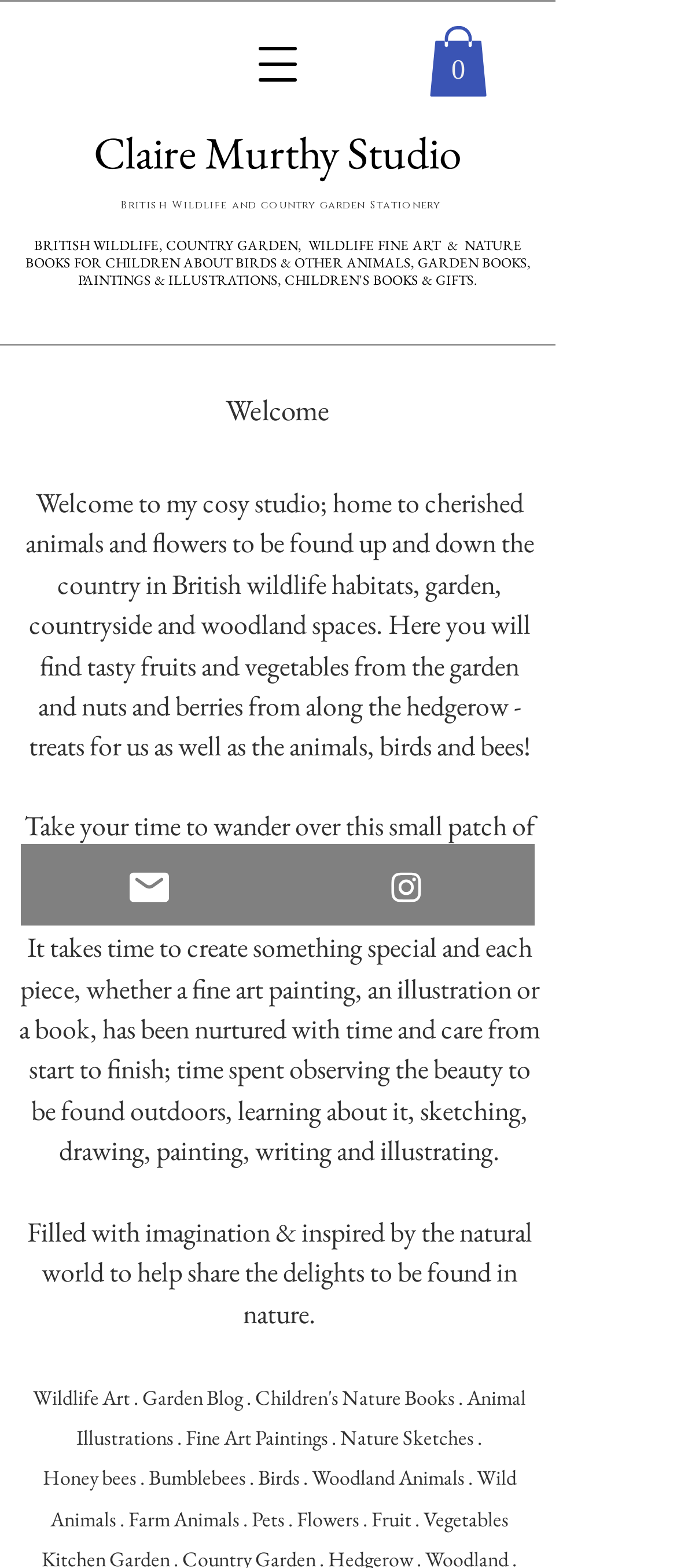Identify the bounding box of the UI element described as follows: "Home". Provide the coordinates as four float numbers in the range of 0 to 1 [left, top, right, bottom].

None